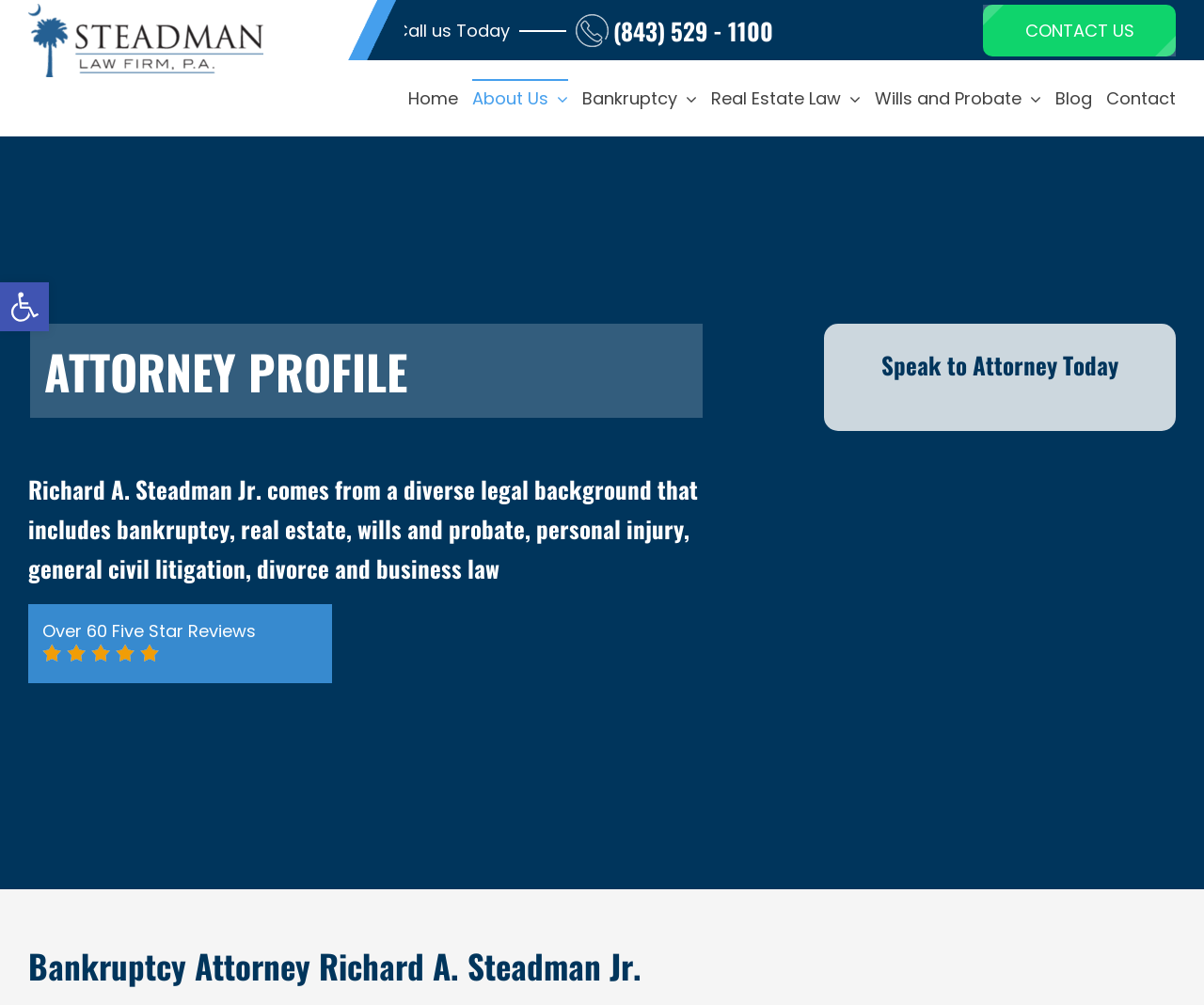What is the name of the attorney featured on this webpage?
Based on the visual details in the image, please answer the question thoroughly.

I found this information by reading the heading 'ATTORNEY PROFILE' and the subsequent text that describes the attorney's profile, which includes his name, Richard A. Steadman Jr.